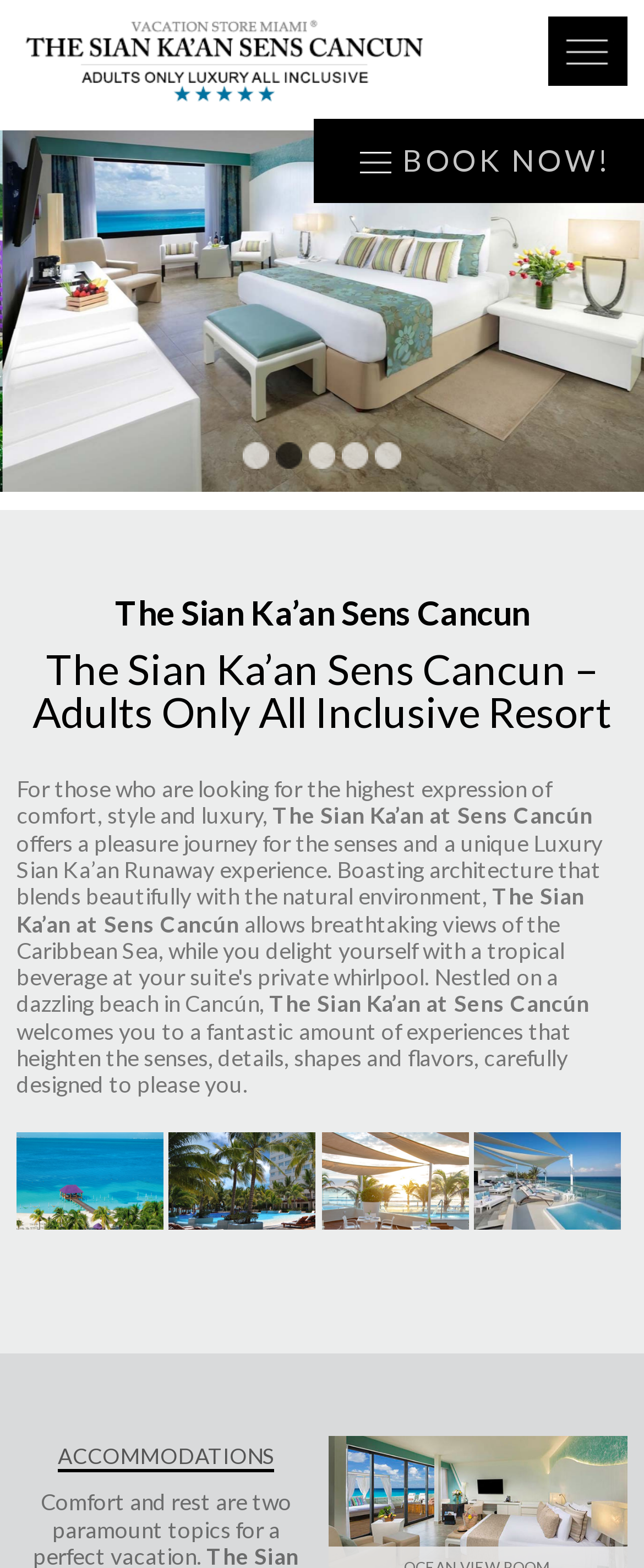What is the focus of the resort's architecture?
Give a detailed explanation using the information visible in the image.

The focus of the resort's architecture can be inferred from the text 'architecture that blends beautifully with the natural environment' which suggests that the resort's design is focused on harmonizing with its surroundings.